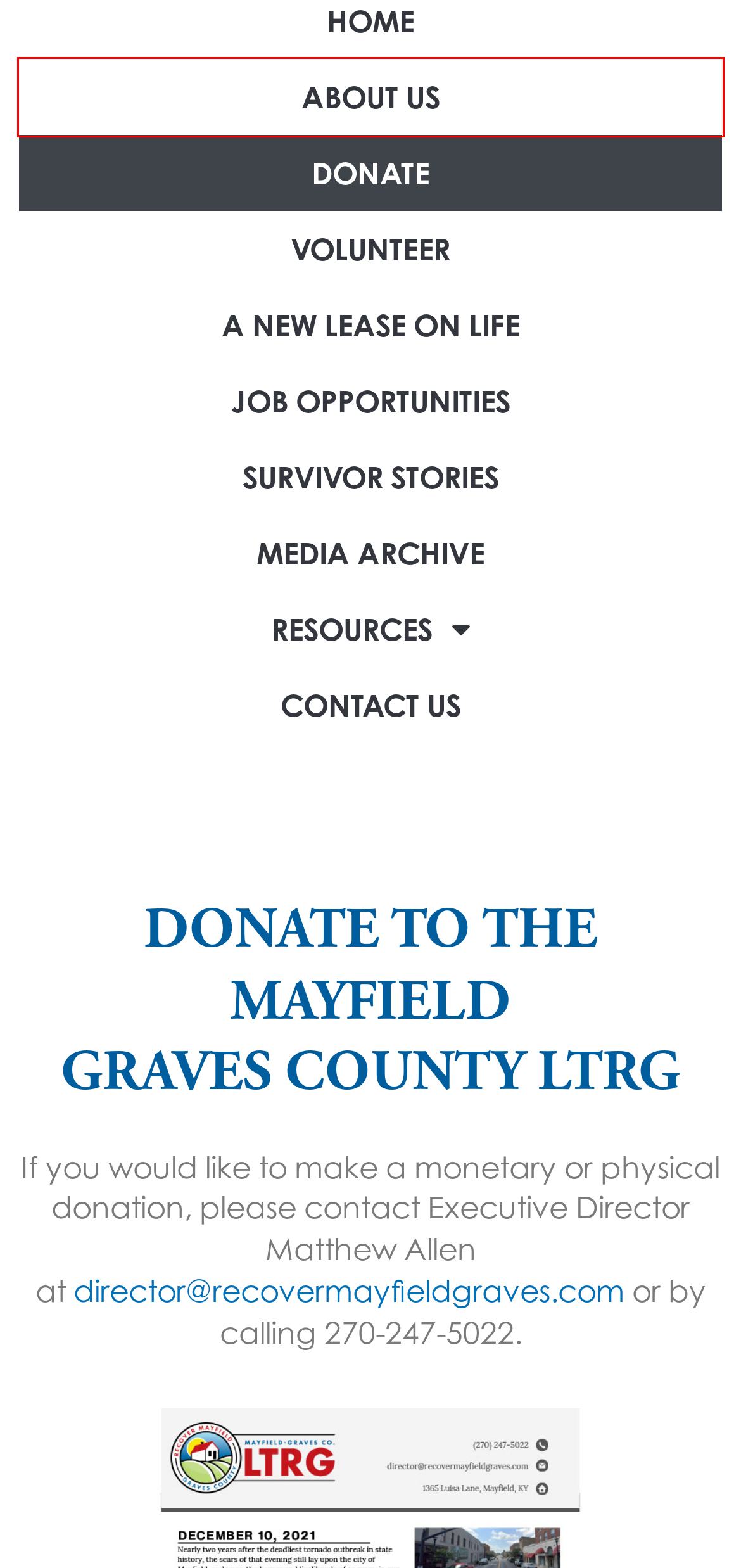You have a screenshot of a webpage with an element surrounded by a red bounding box. Choose the webpage description that best describes the new page after clicking the element inside the red bounding box. Here are the candidates:
A. Survivor Stories - Long Term Recovery Group
B. A New Lease on Life - Long Term Recovery Group
C. Job Opportunities - Long Term Recovery Group
D. Media - Long Term Recovery Group
E. Contact Us - Long Term Recovery Group
F. Home - Long Term Recovery Group
G. About Us - Long Term Recovery Group
H. Volunteer Opportunities - Long Term Recovery Group

G